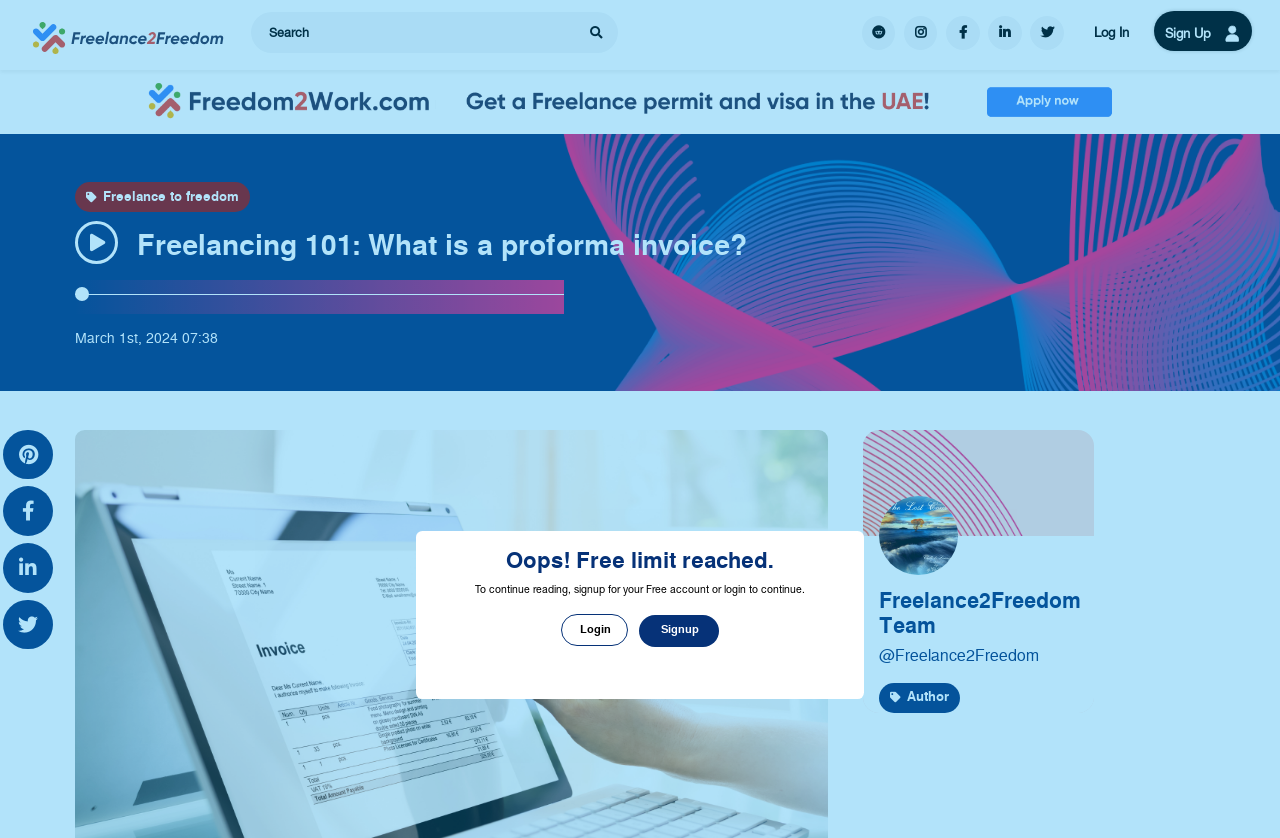How many social media links are present?
From the details in the image, answer the question comprehensively.

There are four social media links present at the top right corner of the webpage, represented by icons, which allow users to connect with the website on various social media platforms.